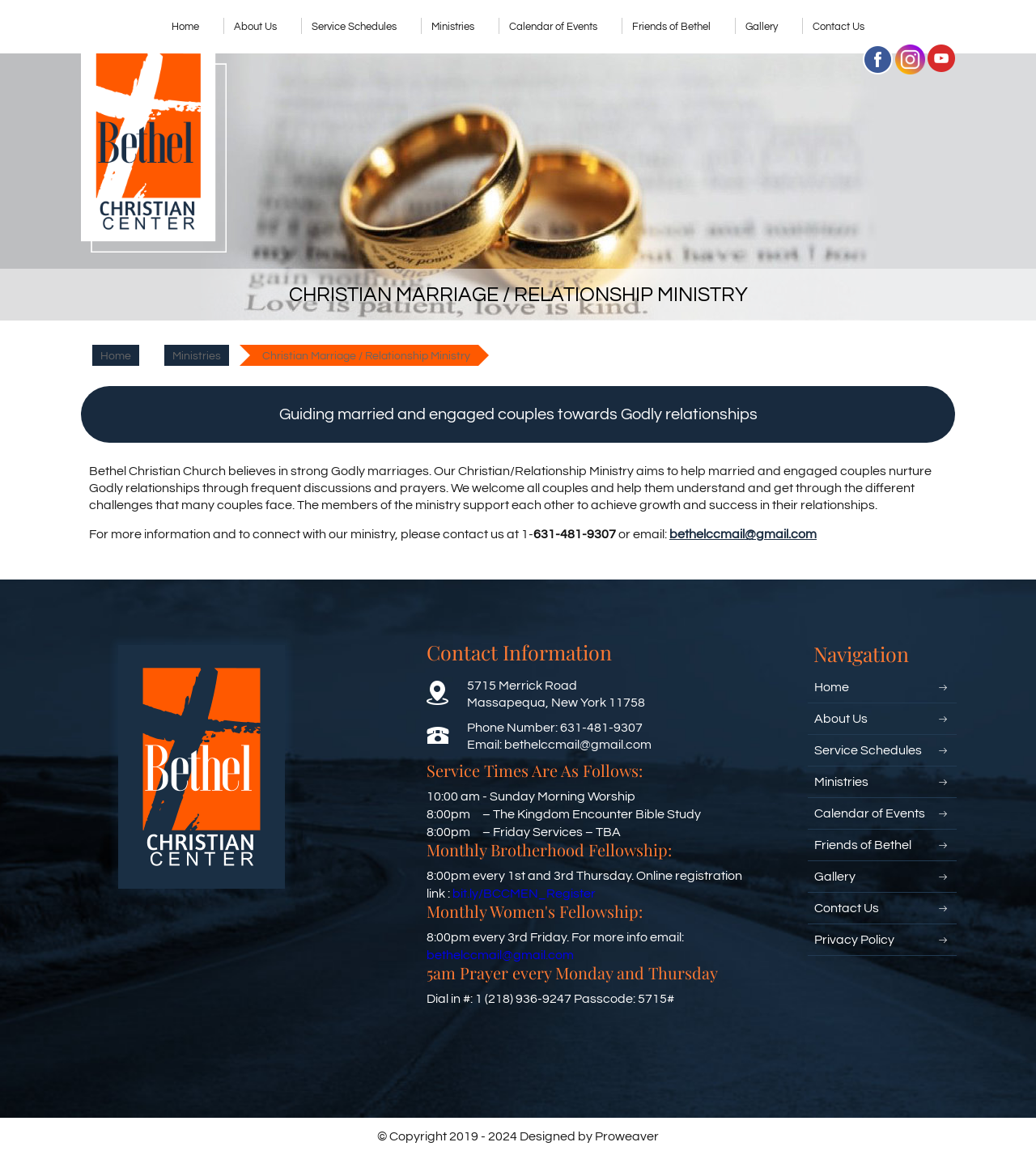What is the schedule of the Sunday Morning Worship?
Provide a concise answer using a single word or phrase based on the image.

10:00 am